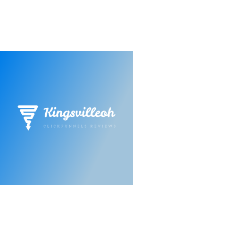What does the icon in the logo resemble? Look at the image and give a one-word or short phrase answer.

Funnel or tornado